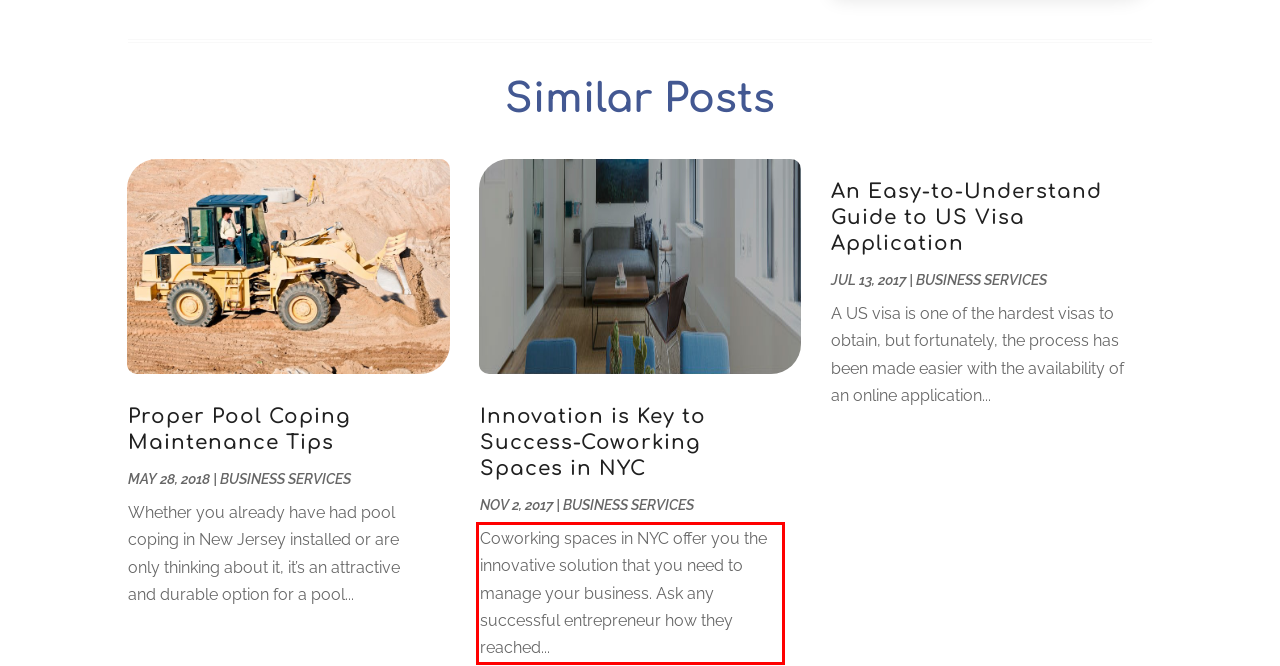Observe the screenshot of the webpage that includes a red rectangle bounding box. Conduct OCR on the content inside this red bounding box and generate the text.

Coworking spaces in NYC offer you the innovative solution that you need to manage your business. Ask any successful entrepreneur how they reached...